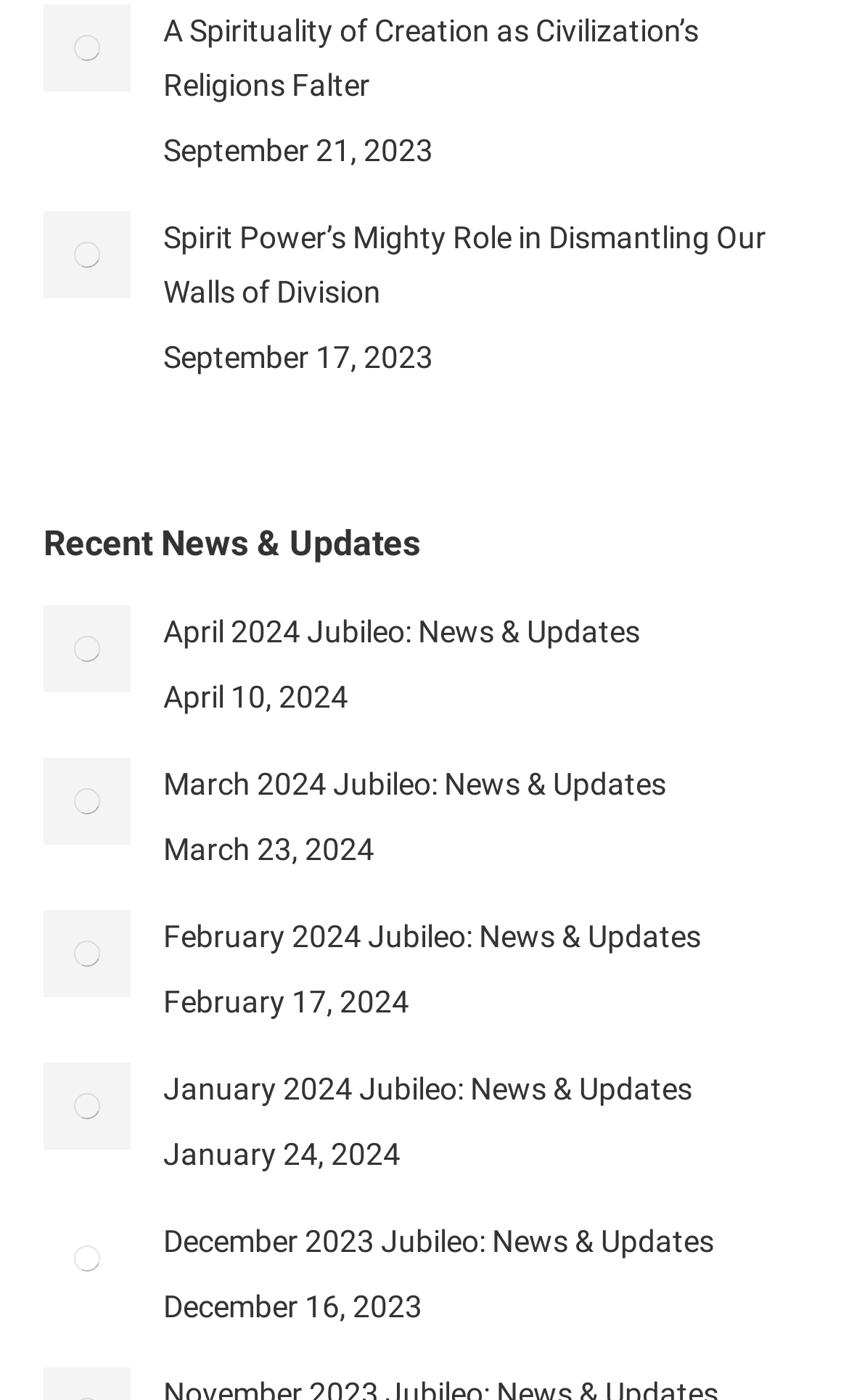Find the bounding box coordinates of the clickable element required to execute the following instruction: "View post 'A Spirituality of Creation as Civilization’s Religions Falter'". Provide the coordinates as four float numbers between 0 and 1, i.e., [left, top, right, bottom].

[0.192, 0.003, 0.949, 0.08]